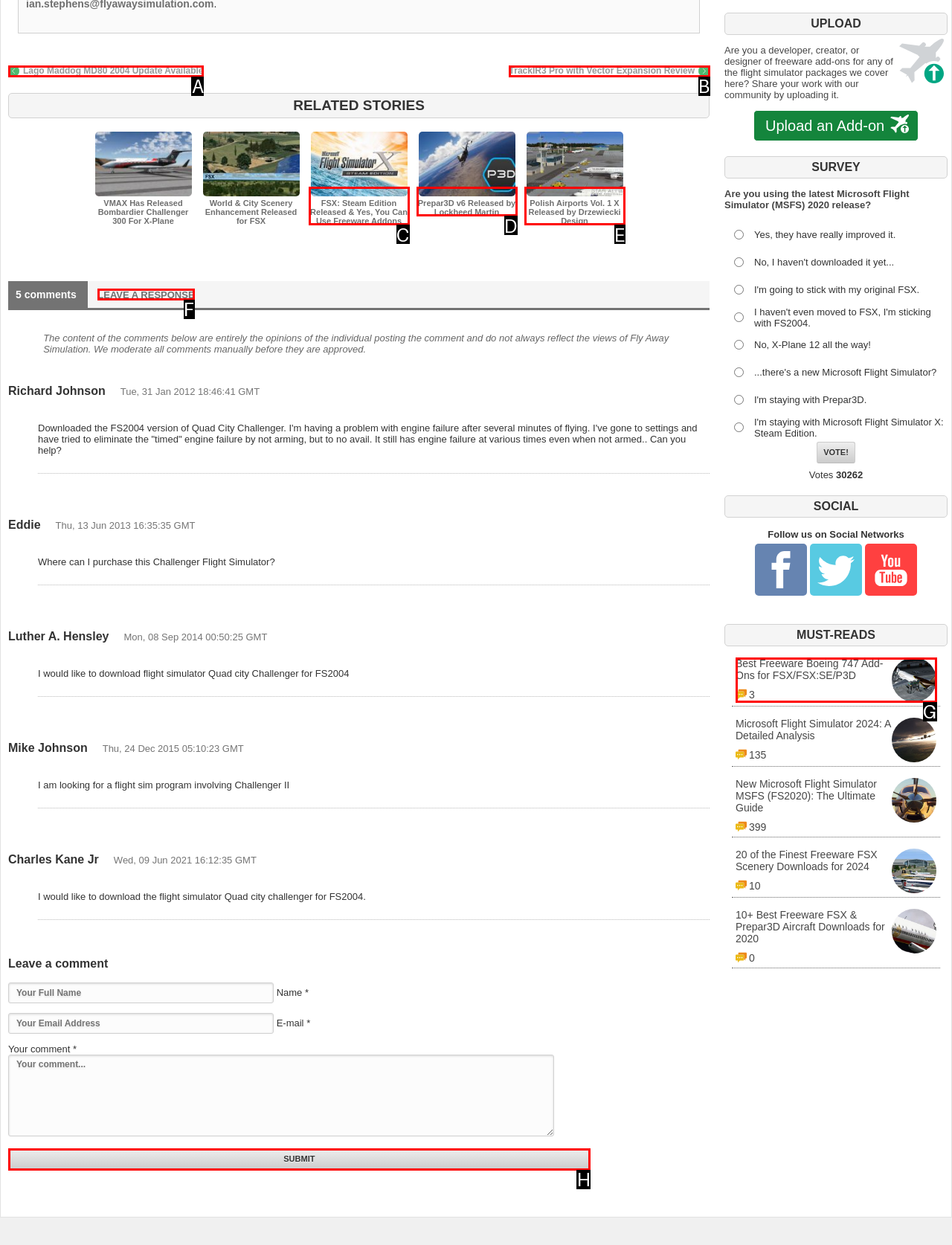Identify the letter of the option that should be selected to accomplish the following task: Click on the 'LEAVE A RESPONSE' link. Provide the letter directly.

F